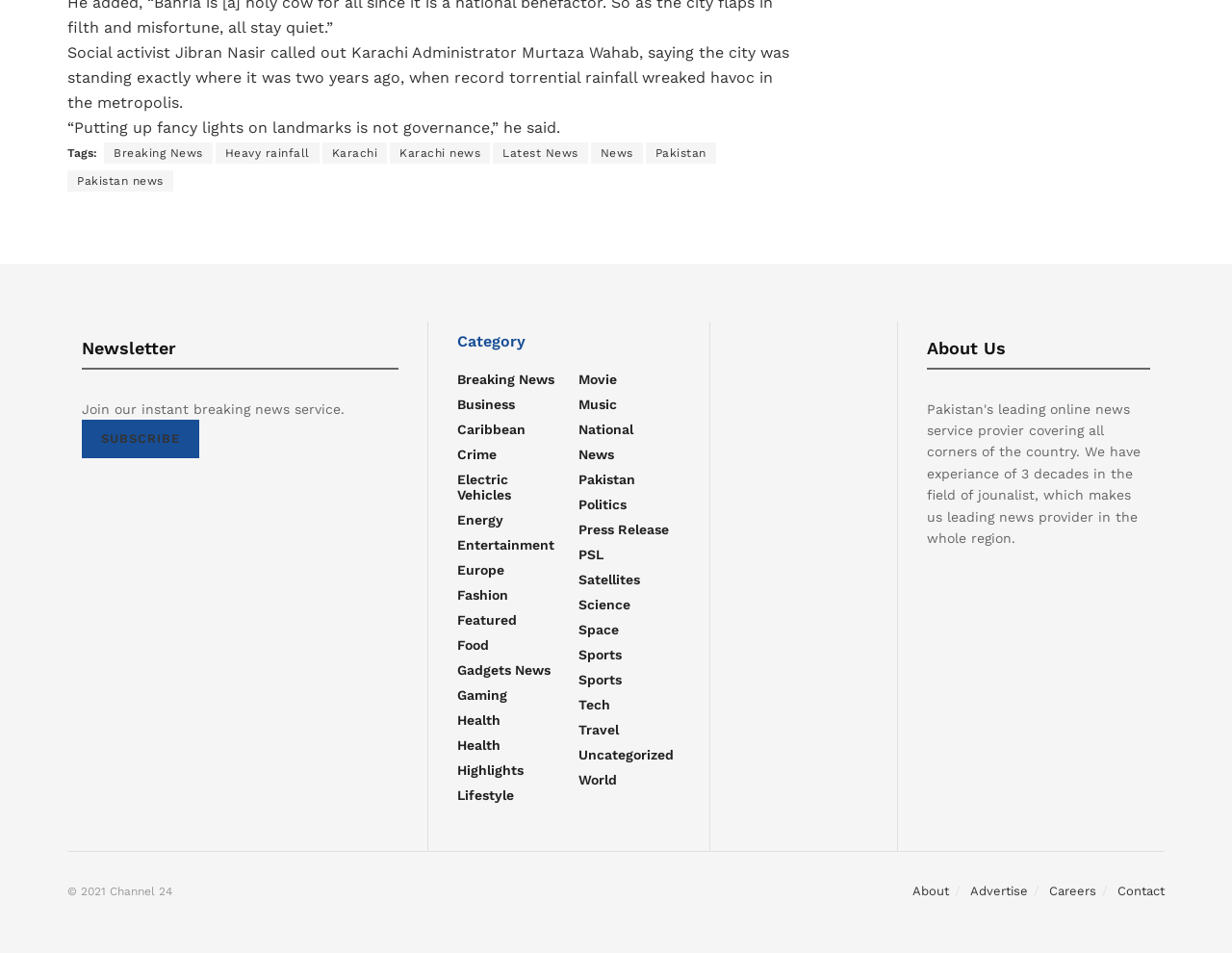What categories of news are available on this website?
Please give a detailed and thorough answer to the question, covering all relevant points.

The categories of news available on this website can be determined by looking at the links provided under the 'Category' heading, which include 'Breaking News', 'Business', 'Caribbean', and many others, suggesting that the website offers news in multiple categories.